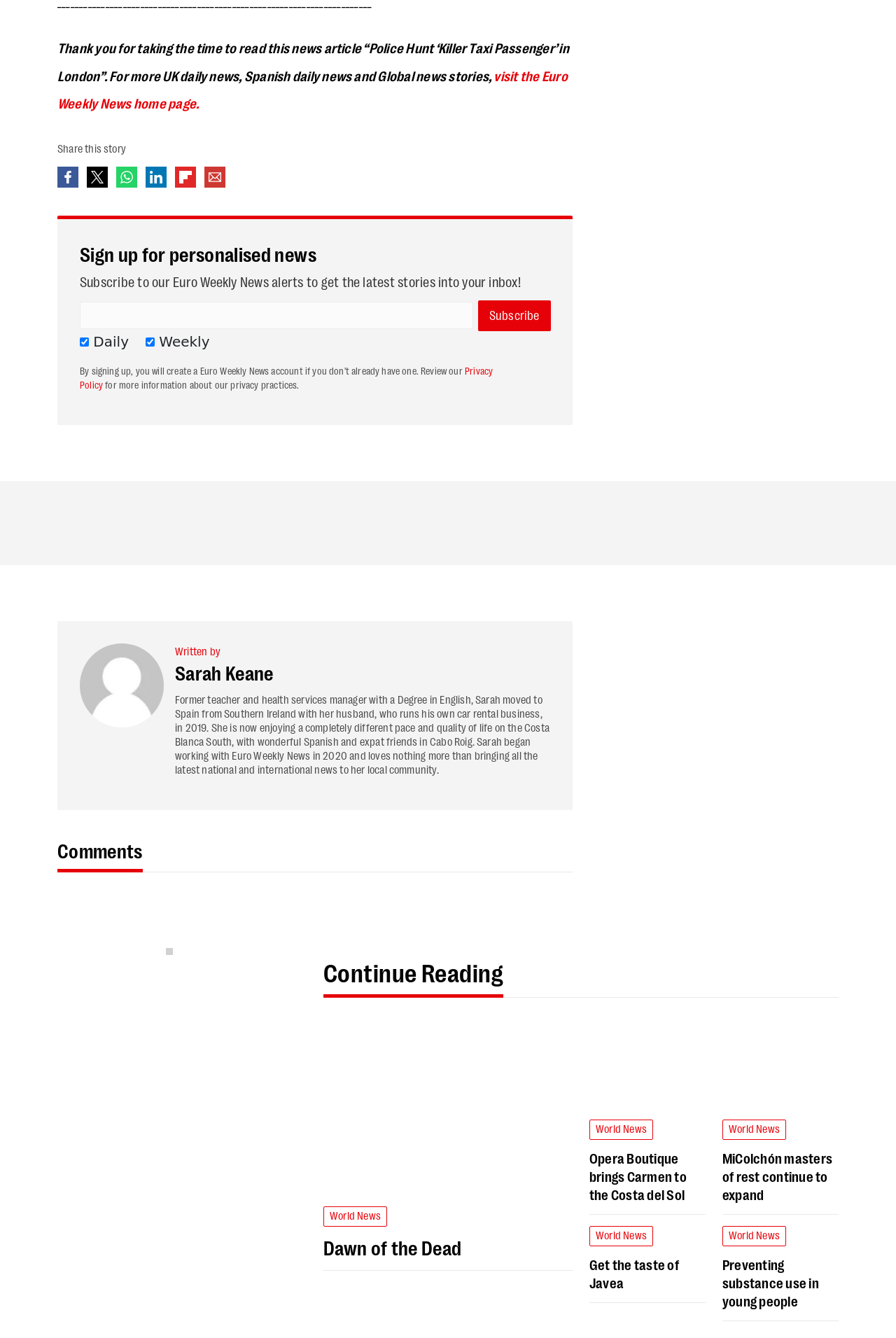Please give the bounding box coordinates of the area that should be clicked to fulfill the following instruction: "Read the article 'Opera Boutique brings Carmen to the Costa del Sol'". The coordinates should be in the format of four float numbers from 0 to 1, i.e., [left, top, right, bottom].

[0.658, 0.858, 0.788, 0.899]